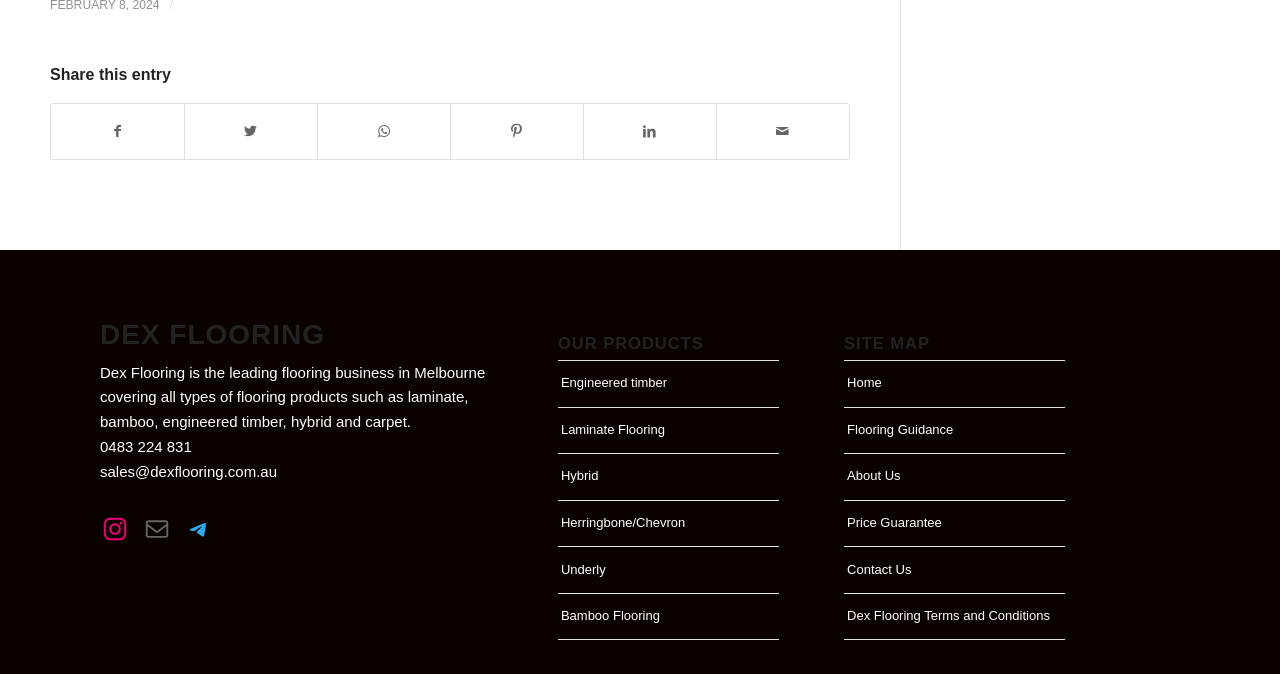What types of flooring products does Dex Flooring cover?
Provide a well-explained and detailed answer to the question.

The answer can be found in the StaticText element that describes Dex Flooring, which mentions that they cover all types of flooring products such as laminate, bamboo, engineered timber, hybrid, and carpet.